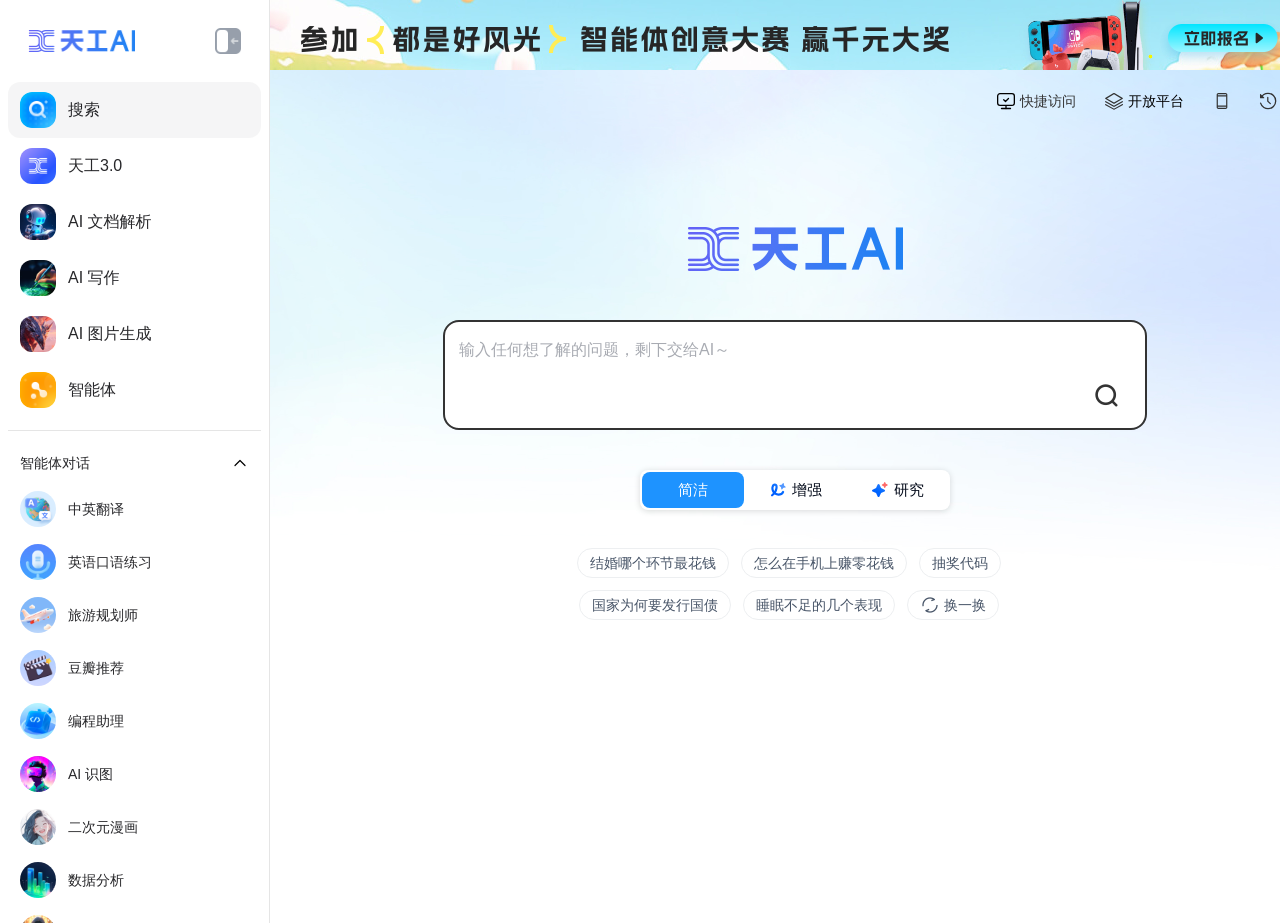Based on the element description "Patch", predict the bounding box coordinates of the UI element.

None